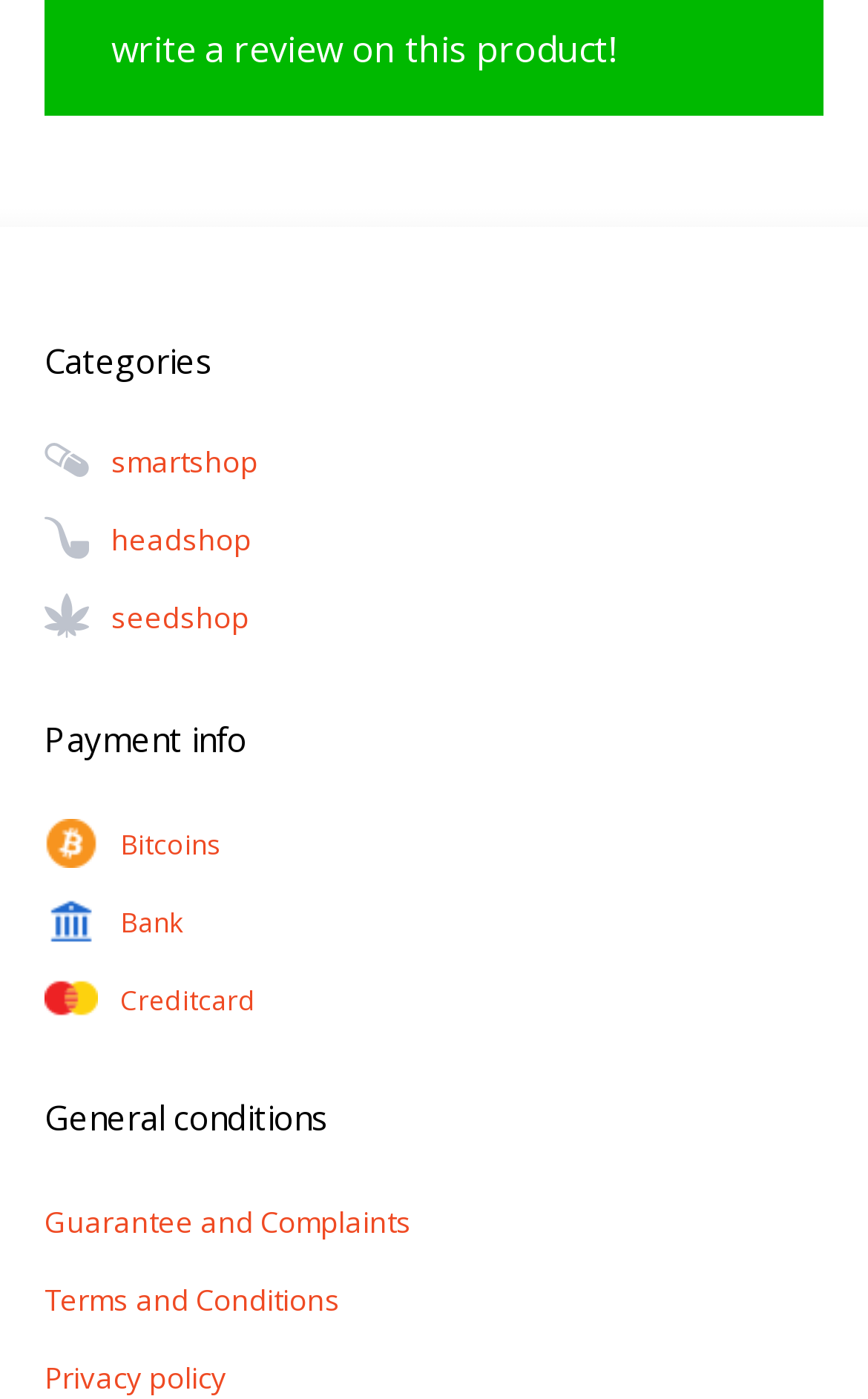Please study the image and answer the question comprehensively:
How many links are there in the General conditions section?

I can see that there are four links in the General conditions section, which are Guarantee and Complaints, Terms and Conditions, Privacy policy, and General conditions.